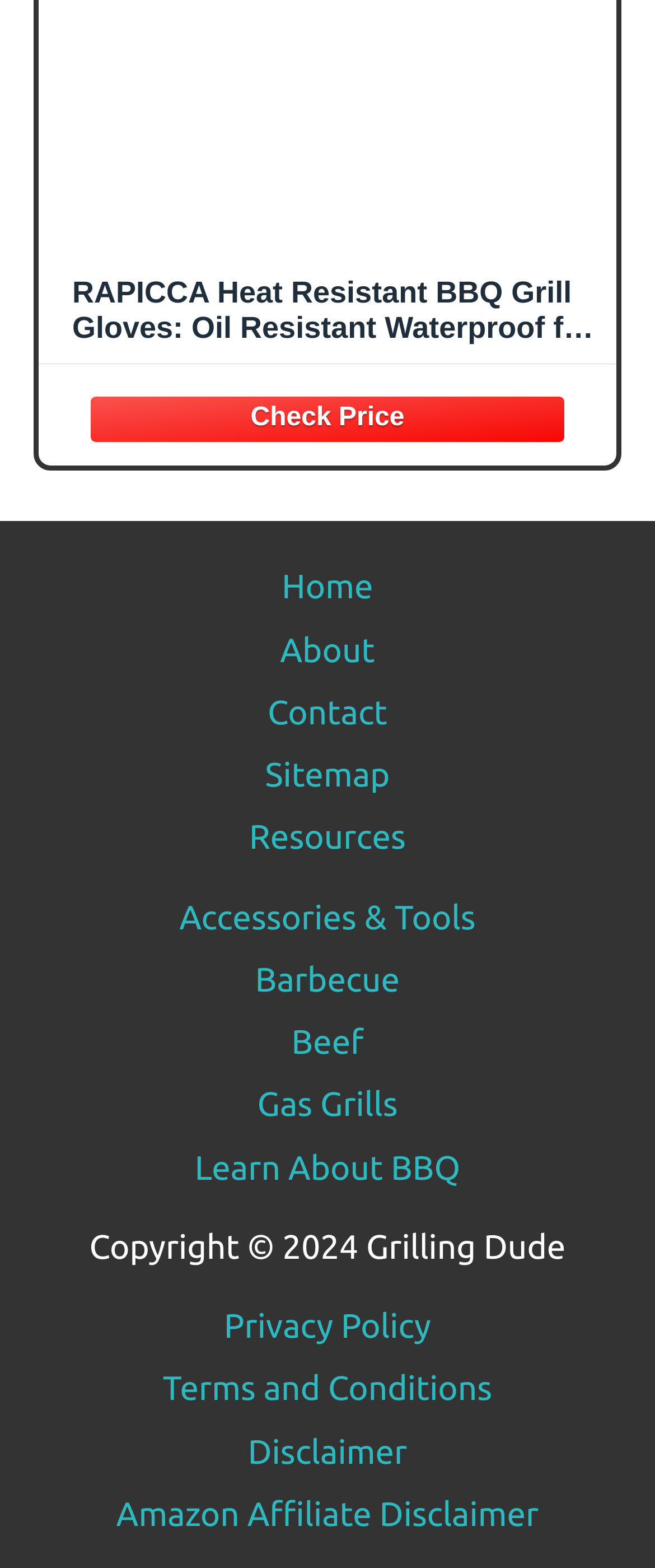Determine the bounding box coordinates of the area to click in order to meet this instruction: "Explore accessories and tools".

[0.274, 0.572, 0.726, 0.596]